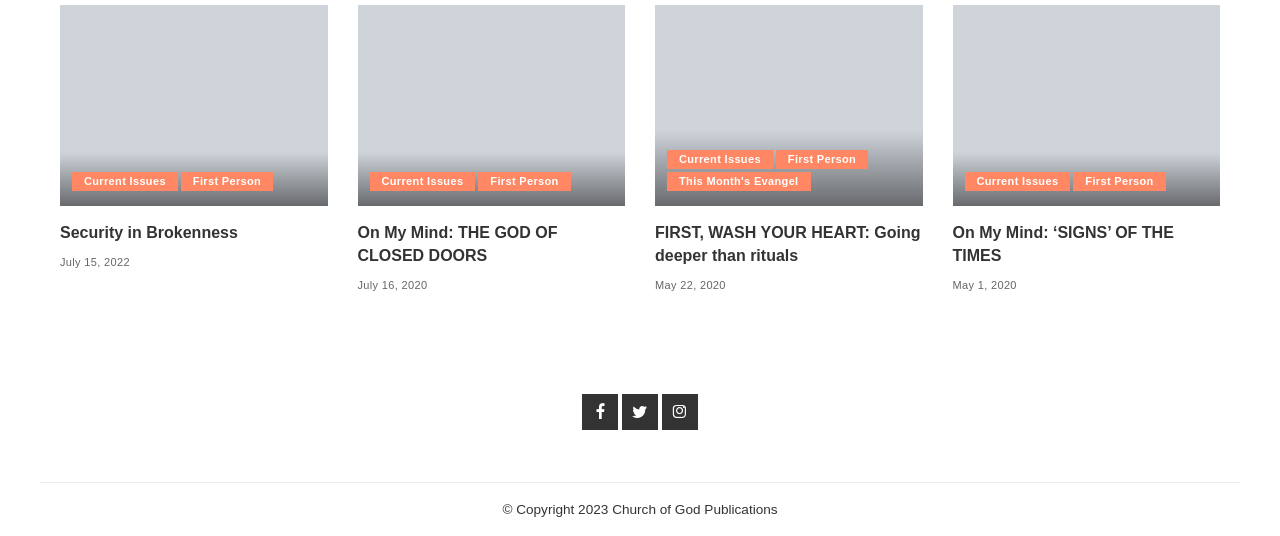Predict the bounding box for the UI component with the following description: "title="BASIC thinking International"".

None